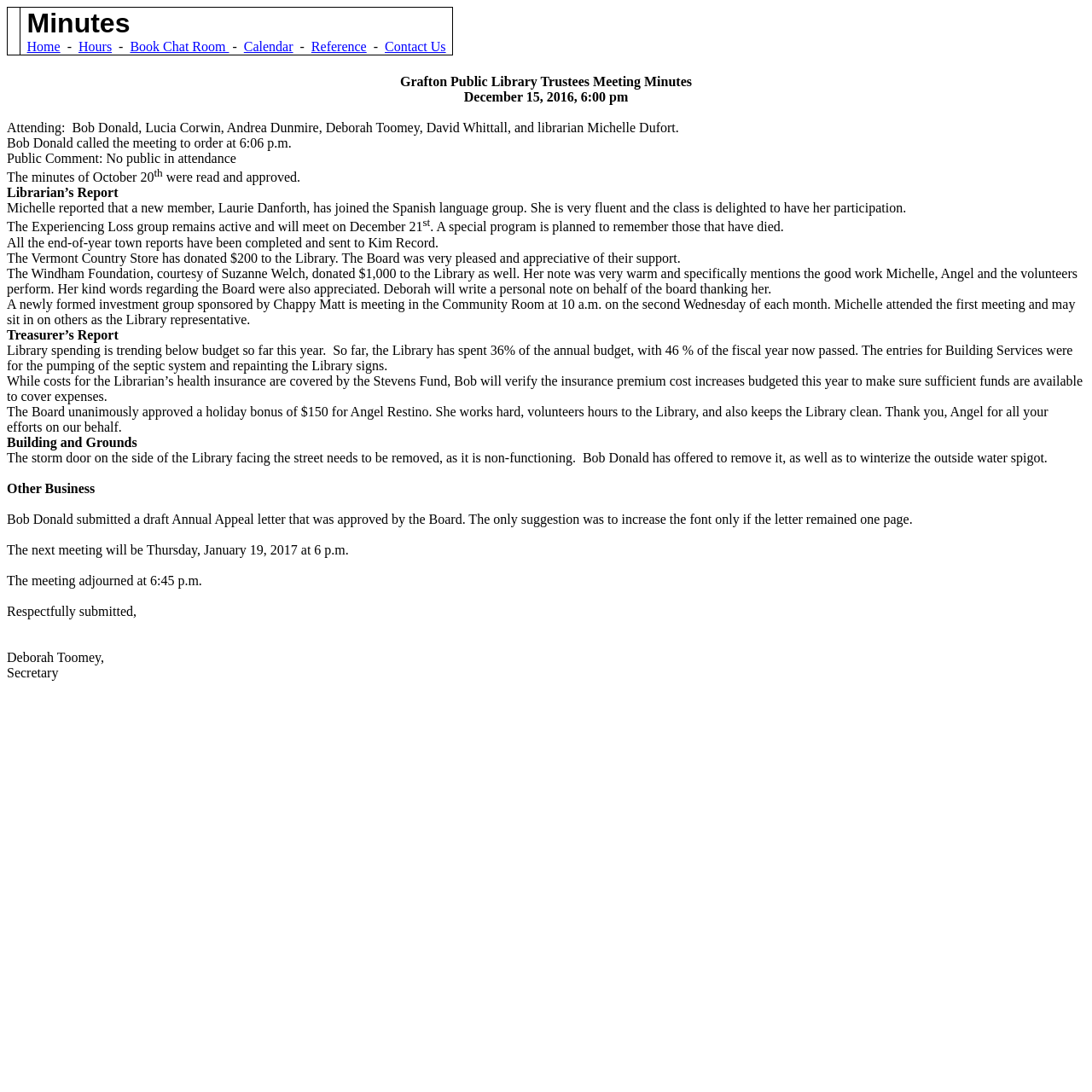Identify the bounding box coordinates for the UI element described by the following text: "Book Chat Room". Provide the coordinates as four float numbers between 0 and 1, in the format [left, top, right, bottom].

[0.119, 0.036, 0.21, 0.049]